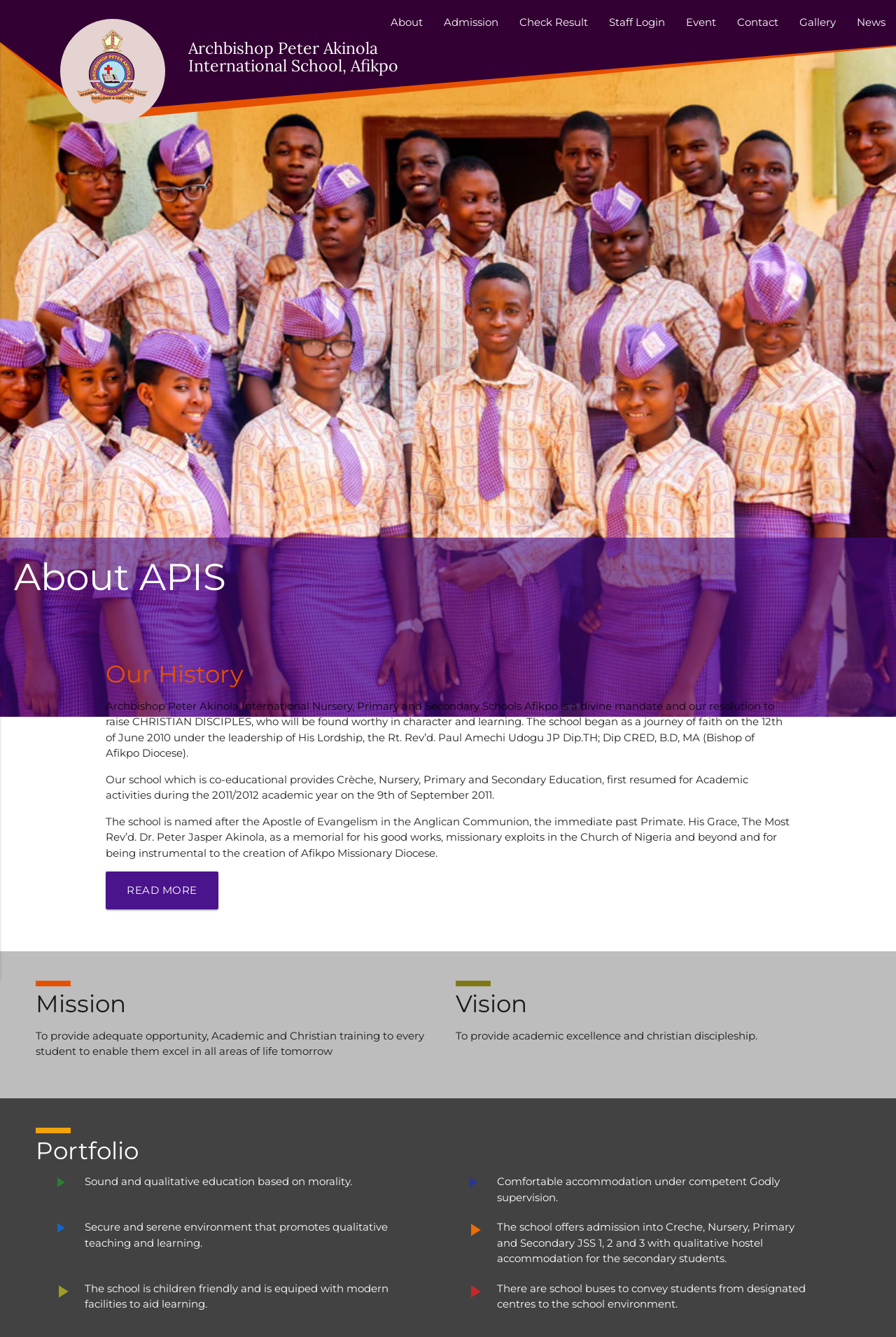Locate the bounding box coordinates of the area that needs to be clicked to fulfill the following instruction: "Read about 'NON-SURGICAL SPINAL DECOMPRESSION THERAPY'". The coordinates should be in the format of four float numbers between 0 and 1, namely [left, top, right, bottom].

None